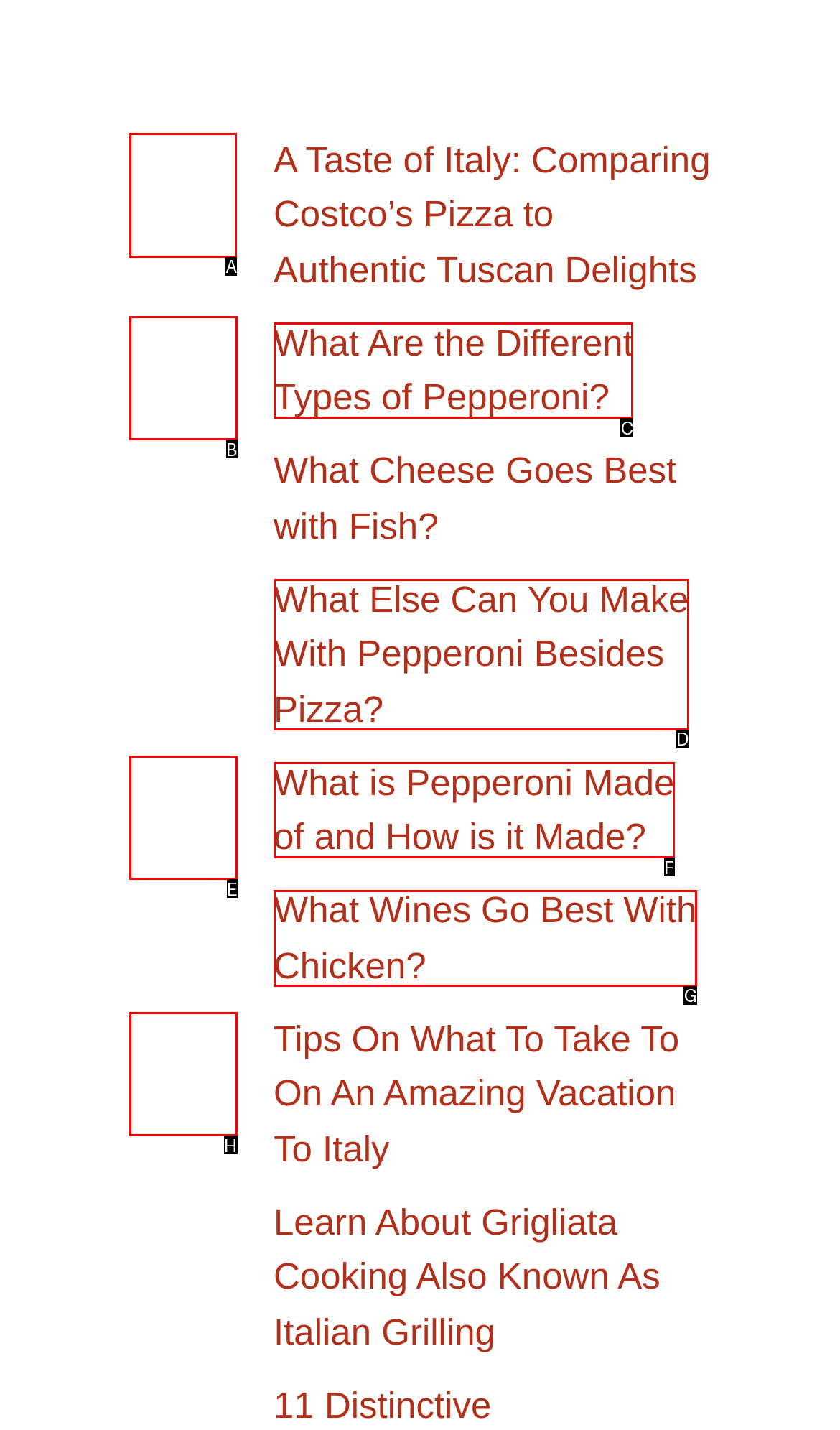Which choice should you pick to execute the task: View OEM Supply Sizing Agent Sodium Carboxymethyl Cellulose
Respond with the letter associated with the correct option only.

None